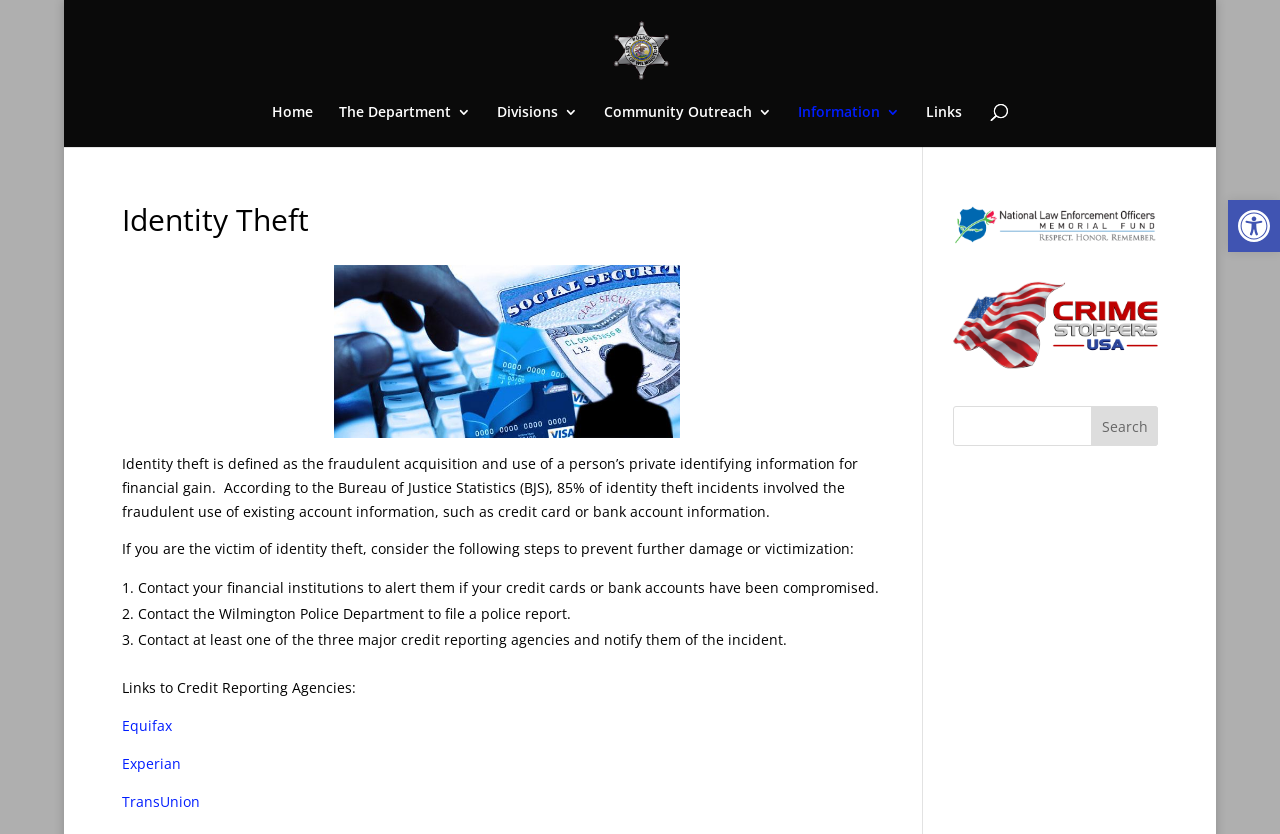Summarize the webpage in an elaborate manner.

The webpage is about identity theft, specifically providing information and resources related to this topic. At the top right corner, there is a link to "Open toolbar Accessibility Tools" accompanied by an image with the same name. Below this, there is a logo of the Wilmington Police department, which is also a link.

The main navigation menu is located at the top center of the page, consisting of links to "Home", "The Department", "Divisions", "Community Outreach", "Information", and "Links". 

The main content of the page is divided into sections. The first section has a heading "Identity Theft" and provides a definition of identity theft, citing the Bureau of Justice Statistics. Below this, there is a paragraph explaining the steps to take if you are a victim of identity theft.

The next section is a list of three steps to prevent further damage or victimization, including contacting financial institutions, filing a police report, and notifying credit reporting agencies. Each step is marked with a numbered list marker.

Following this, there is a section titled "Links to Credit Reporting Agencies" with links to Equifax, Experian, and TransUnion. 

At the bottom right corner of the page, there is a search bar with a button labeled "Search".